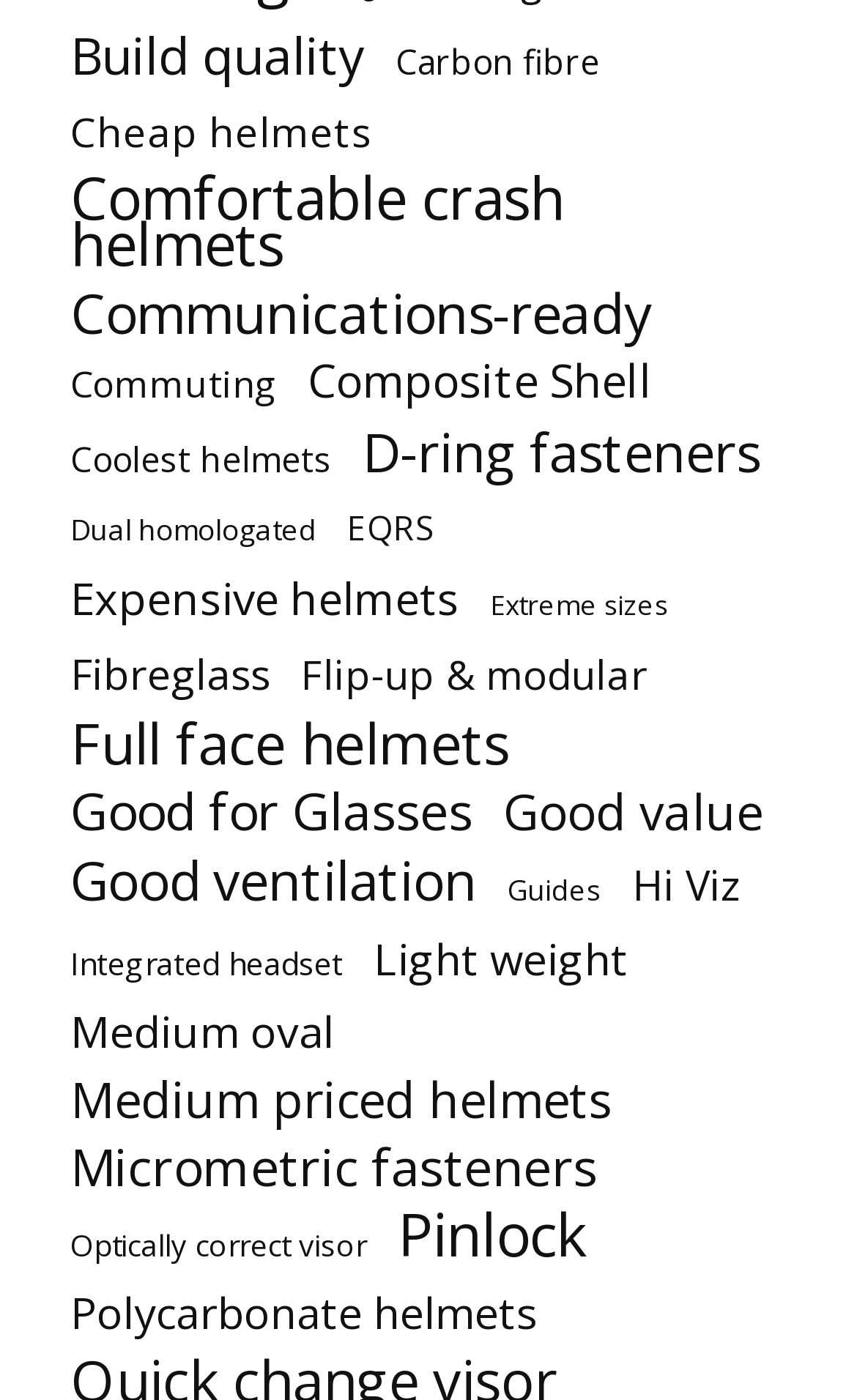Please pinpoint the bounding box coordinates for the region I should click to adhere to this instruction: "Browse good value helmets".

[0.587, 0.563, 0.89, 0.596]